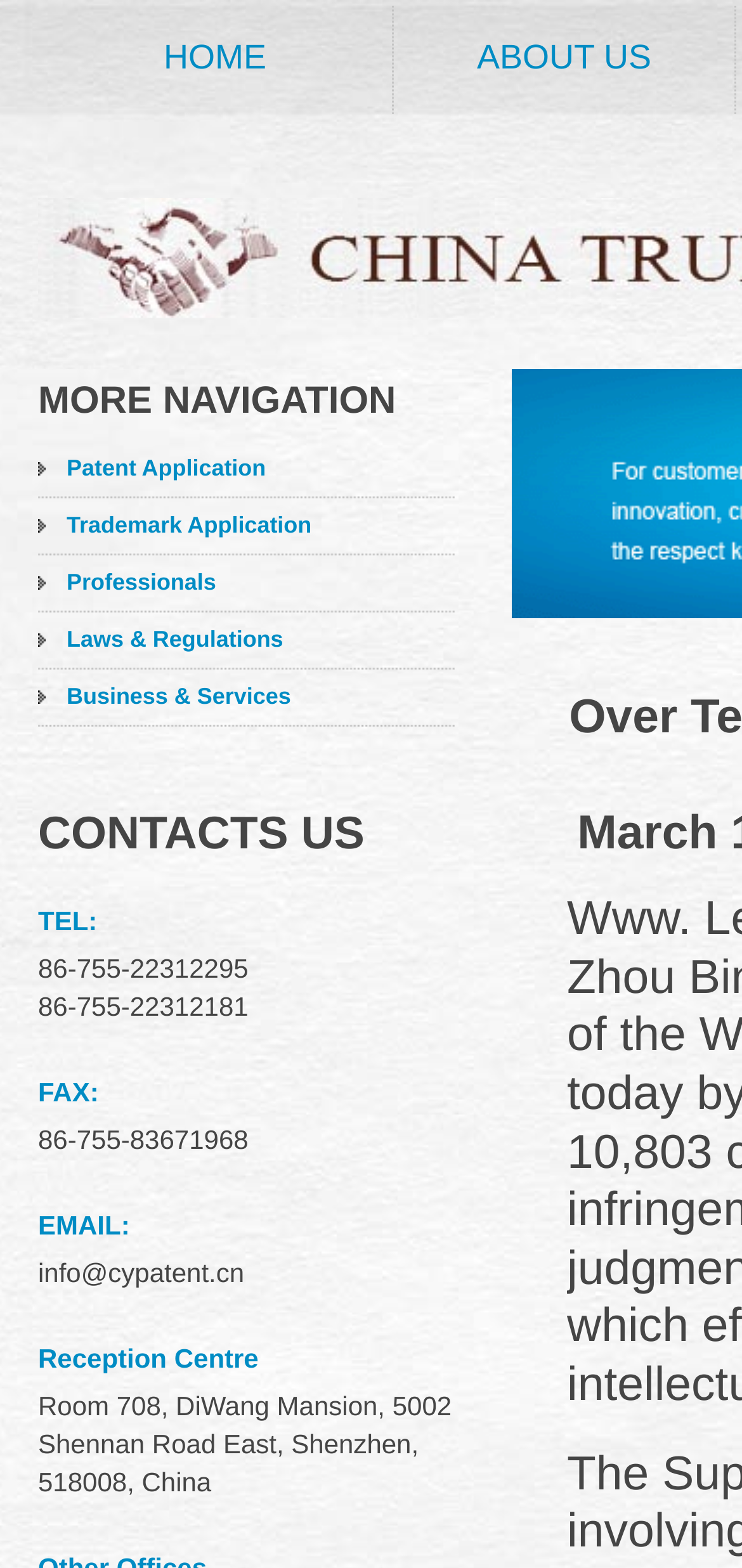Determine the webpage's heading and output its text content.

Sshenzhen truer ip